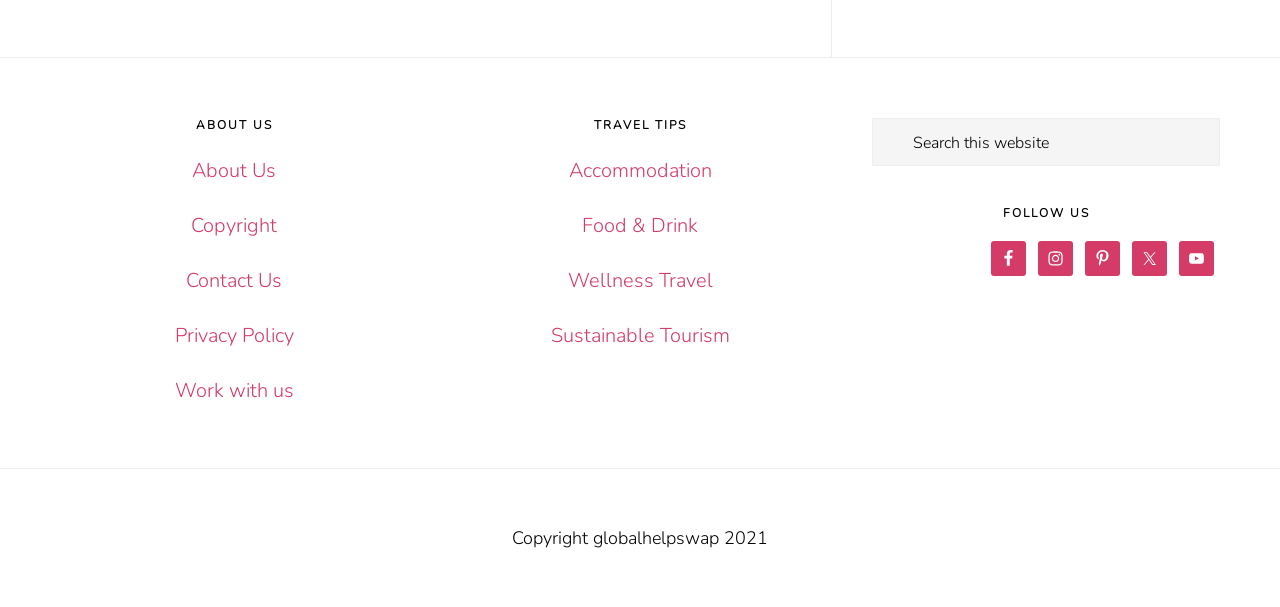Provide a short answer using a single word or phrase for the following question: 
How many social media links are in the FOLLOW US section?

5